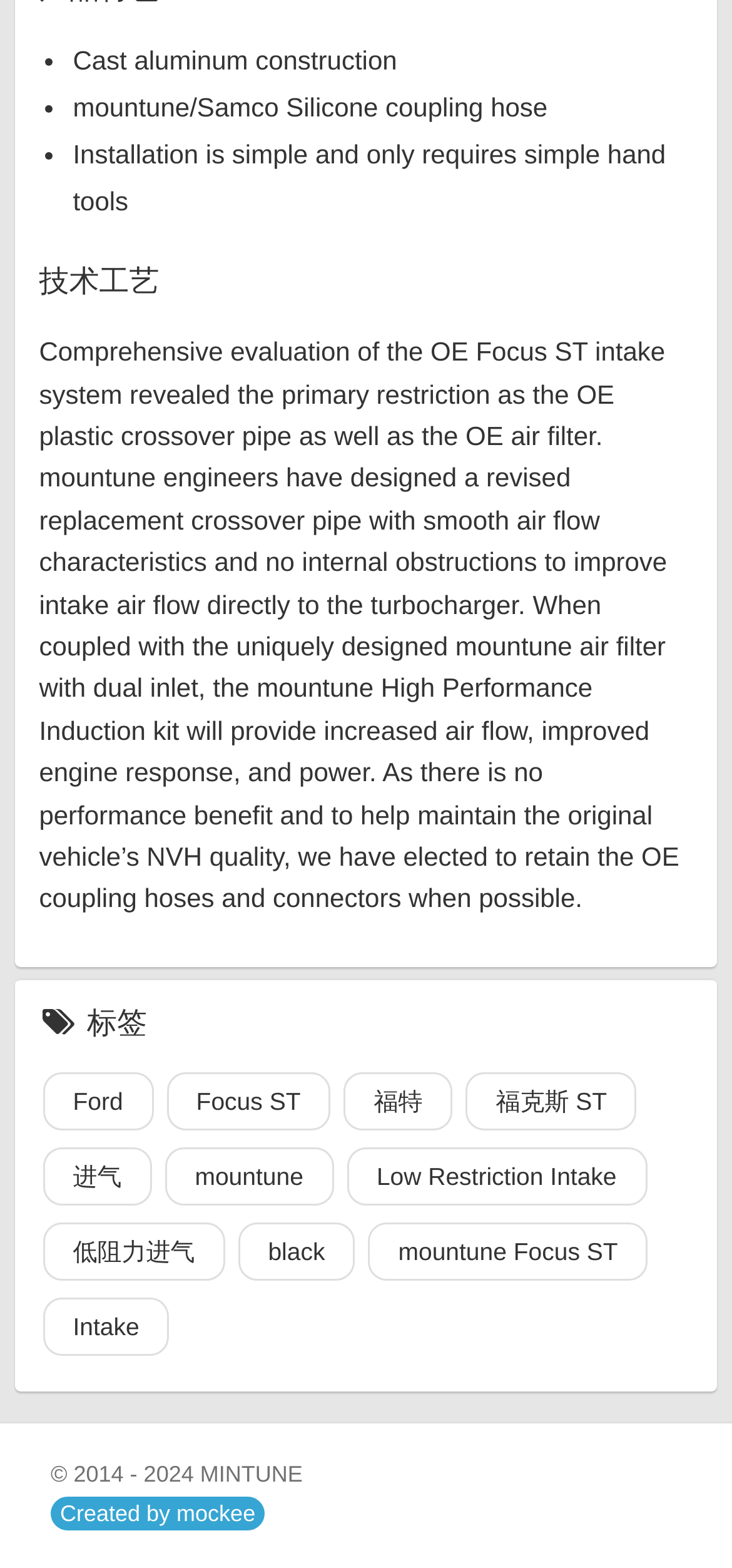Please study the image and answer the question comprehensively:
What is the material of the construction?

The answer can be found in the first bullet point of the list, which states 'Cast aluminum construction'. This information is presented in a static text element with a bounding box of [0.099, 0.028, 0.542, 0.047].